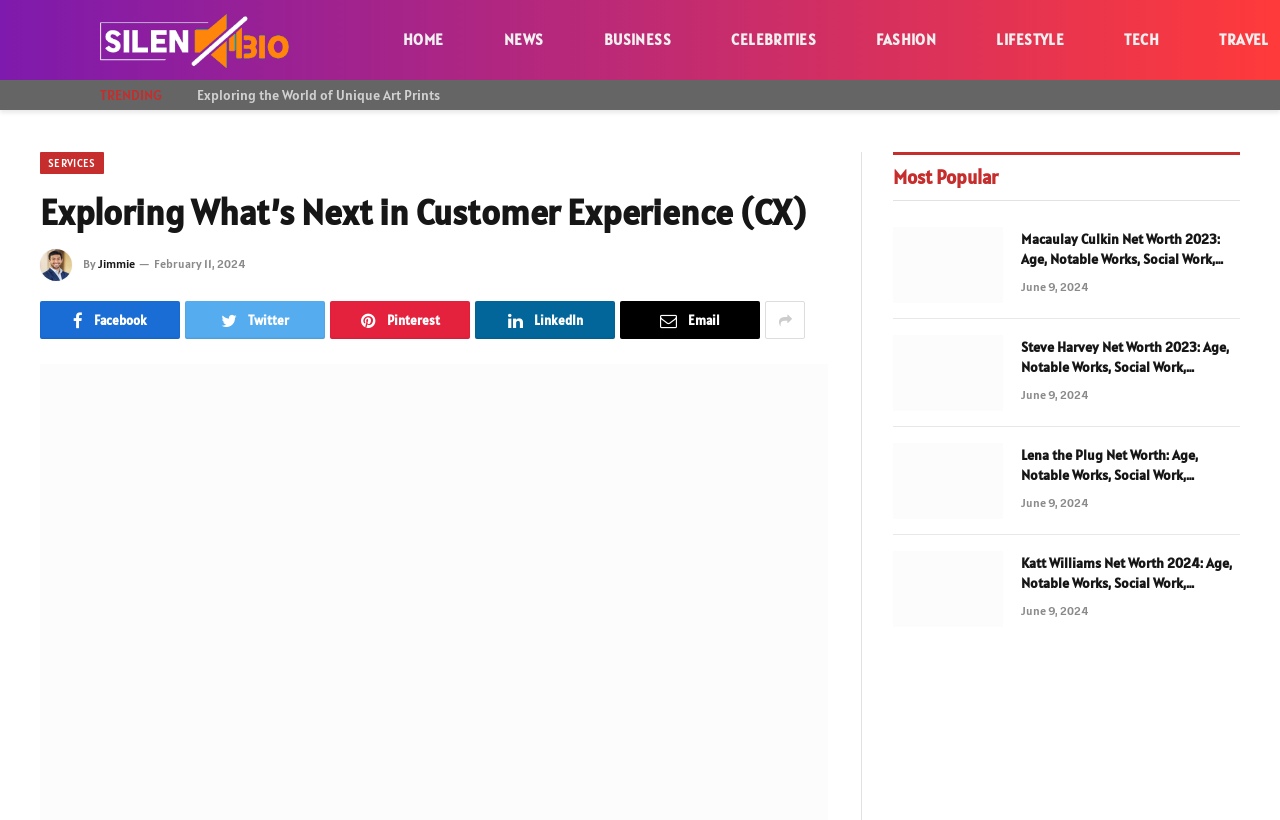Identify and extract the main heading of the webpage.

Exploring What’s Next in Customer Experience (CX)